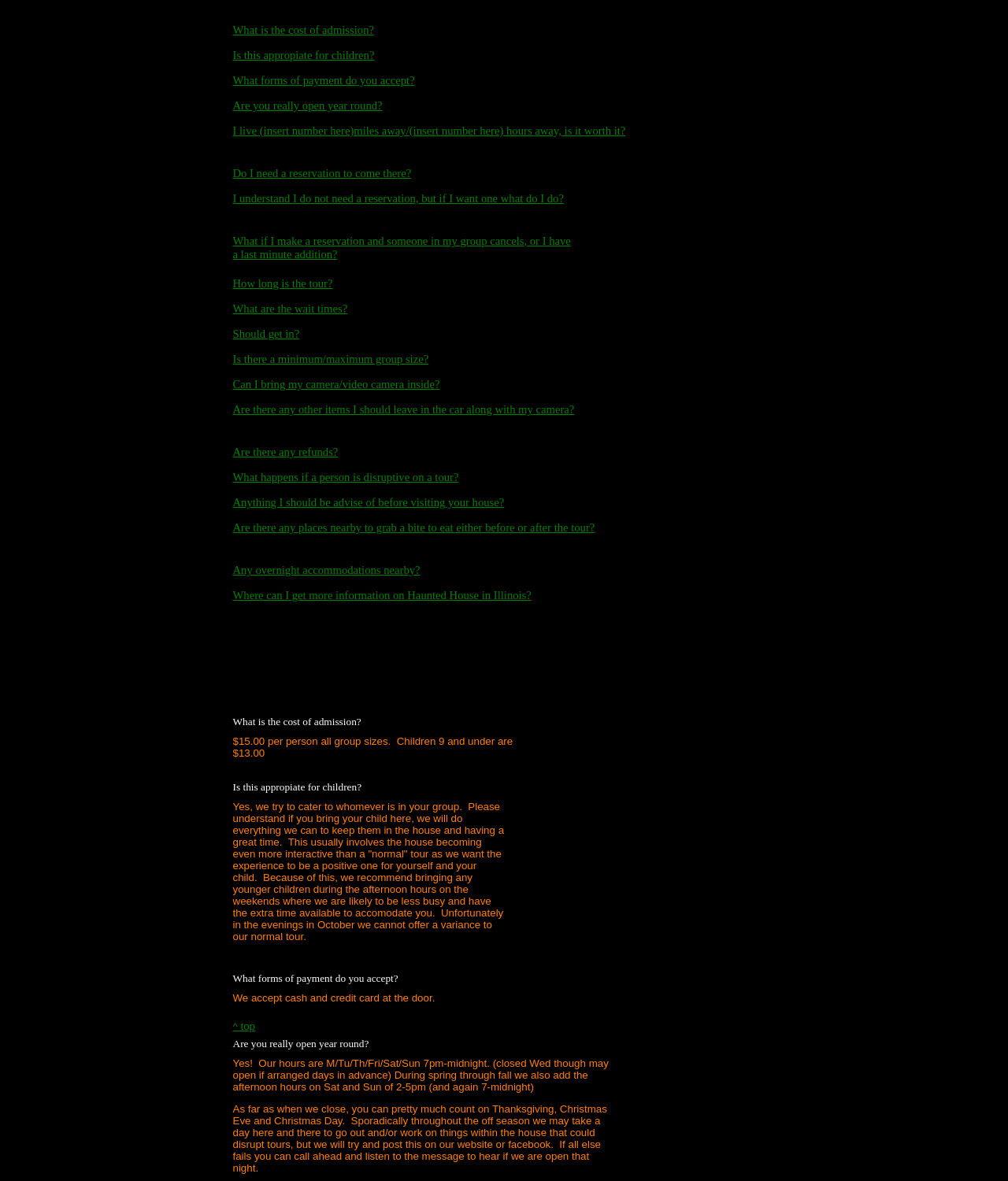Respond to the question below with a concise word or phrase:
What is the operating schedule of Raven's Grin Inn?

7pm-midnight